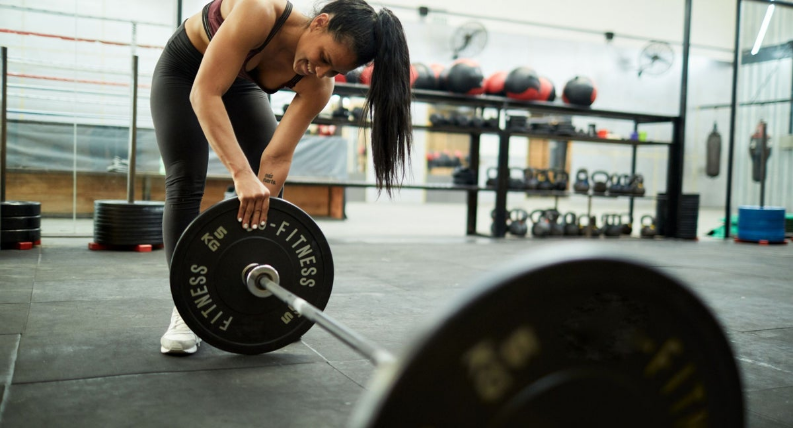Create an elaborate description of the image, covering every aspect.

In a dynamic gym setting, a focused individual prepares to lift weights, demonstrating dedication to cross-training for improved fitness. Dressed in a supportive sports bra and high-waisted leggings, she bends down, grasping a barbell adorned with black weight plates, highlighting the importance of strength training in complementing running. The atmosphere is vibrant, filled with various fitness equipment in the background, including kettlebells and medicine balls, alluding to a well-equipped space for rigorous workouts. This image encapsulates the essence of balancing cardiovascular exercise with functional strength training, reflecting a holistic approach to fitness and well-being.